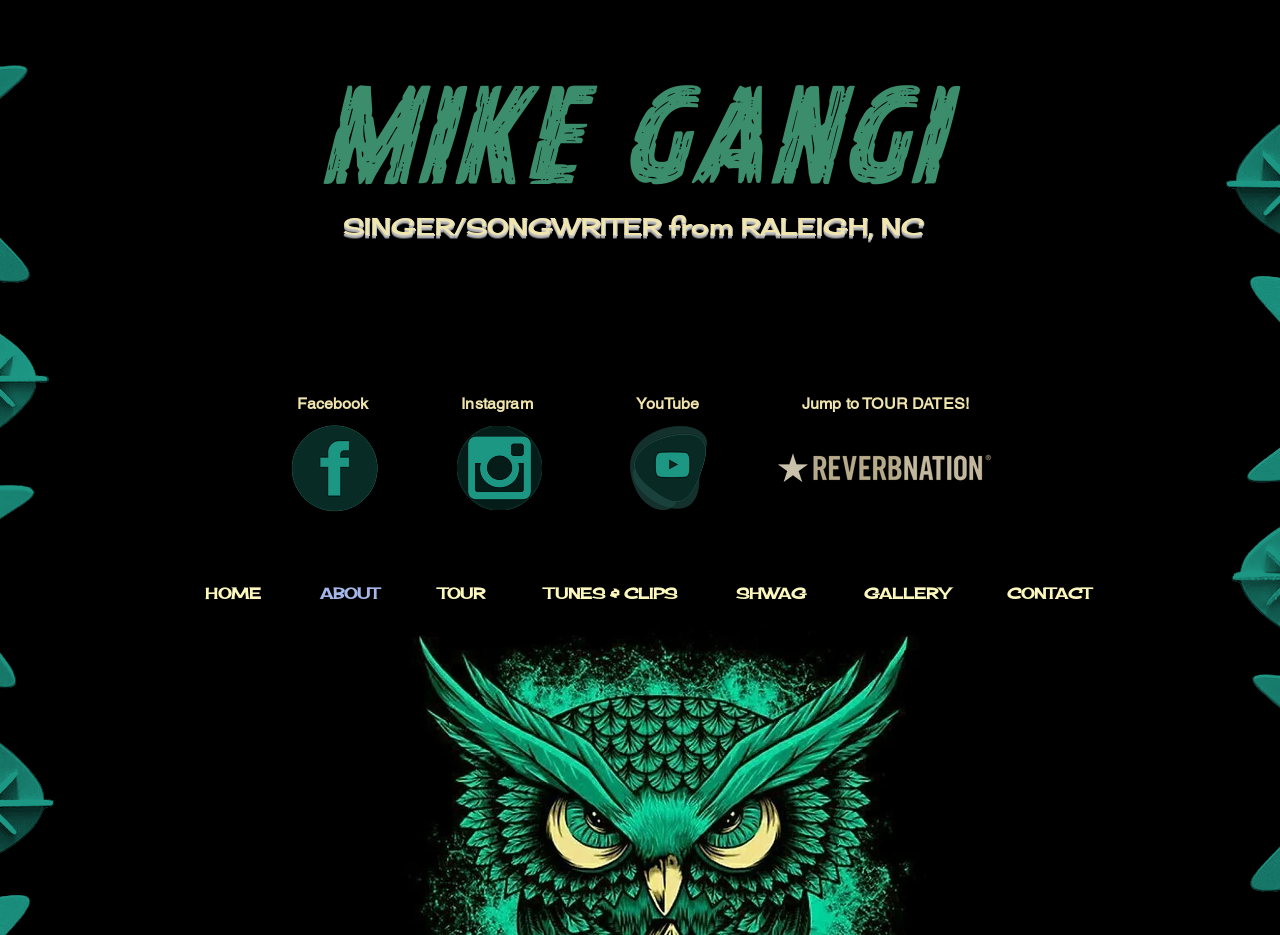Refer to the image and answer the question with as much detail as possible: How many social media platforms are linked on the webpage?

The webpage has links to Facebook, Instagram, and YouTube, which are three social media platforms.